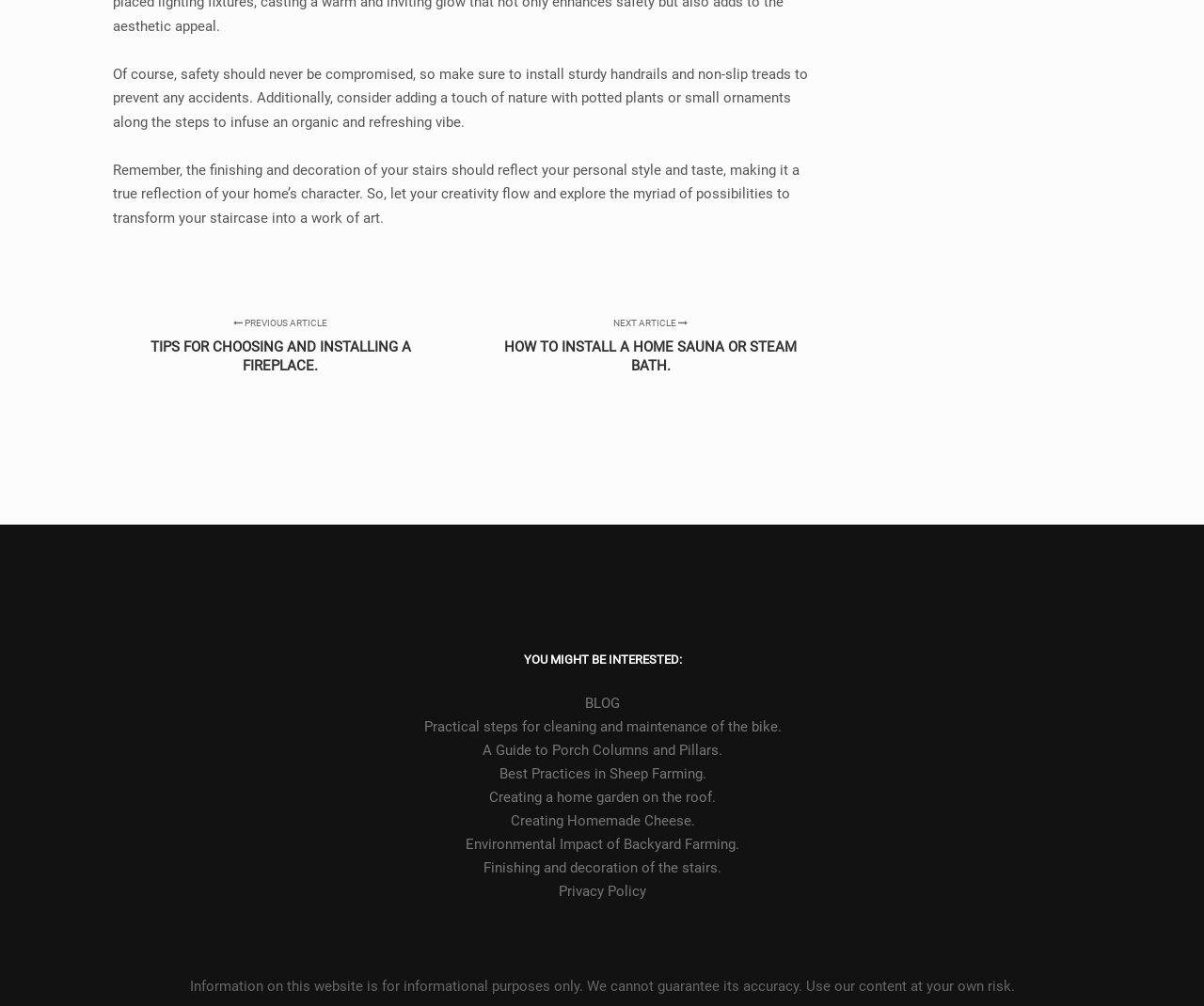What is the disclaimer about the website's content?
Examine the webpage screenshot and provide an in-depth answer to the question.

The StaticText element at the bottom of the webpage states 'Information on this website is for informational purposes only. We cannot guarantee its accuracy. Use our content at your own risk', which serves as a disclaimer about the website's content.